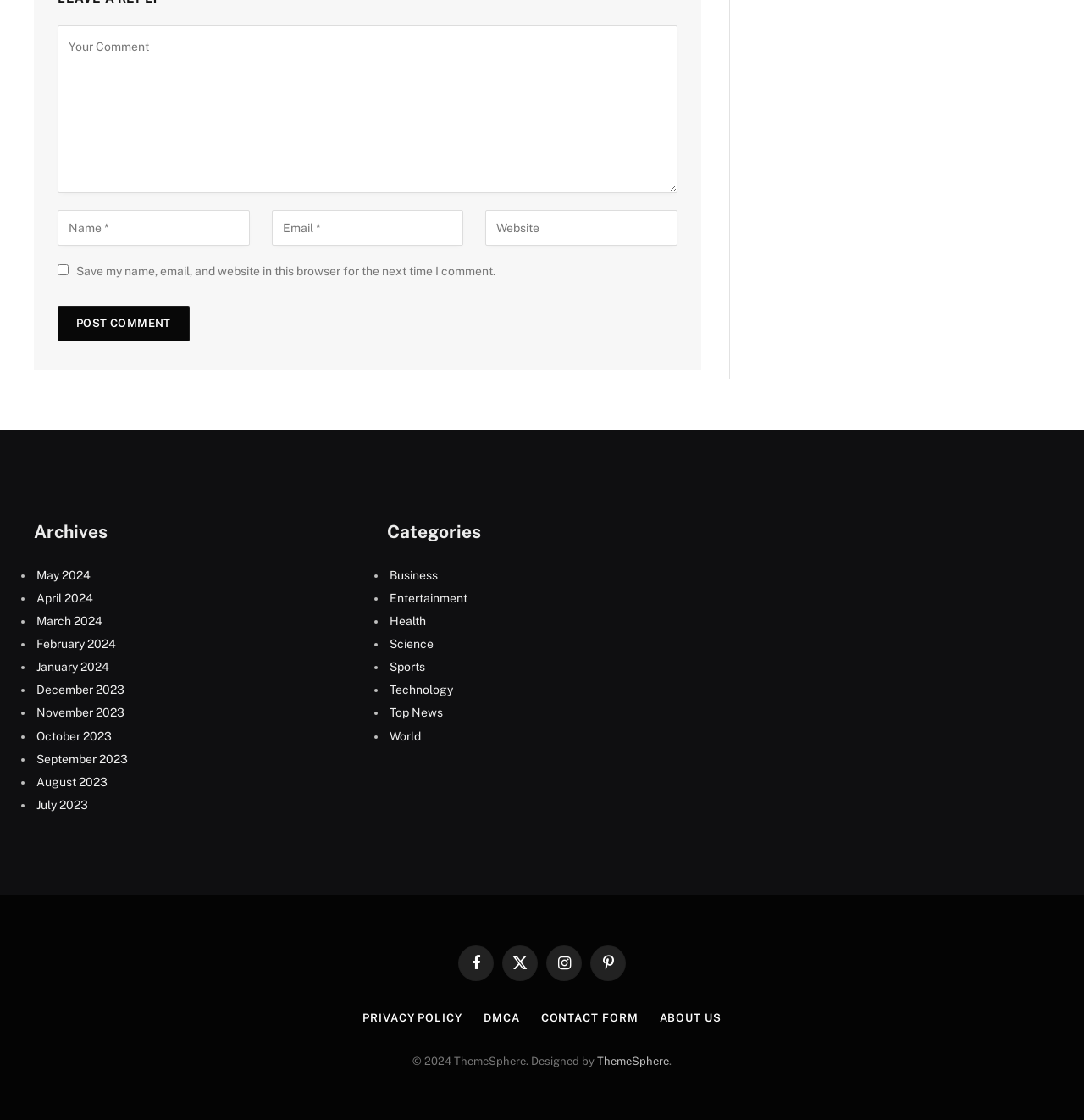Provide a one-word or brief phrase answer to the question:
What is the date range of the archives listed?

May 2024 to December 2023